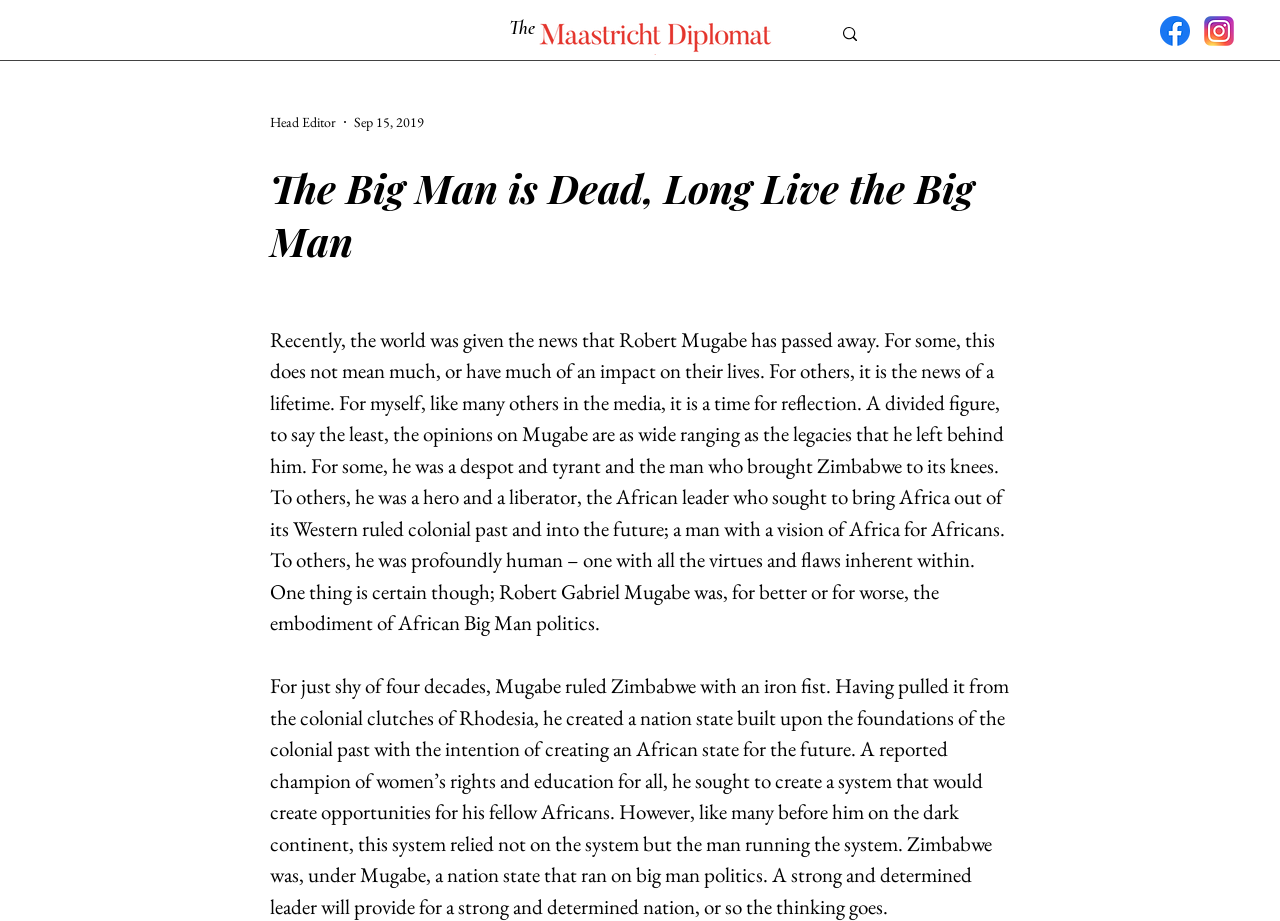Please identify the bounding box coordinates of the clickable region that I should interact with to perform the following instruction: "go to ALL section". The coordinates should be expressed as four float numbers between 0 and 1, i.e., [left, top, right, bottom].

[0.116, 0.067, 0.212, 0.105]